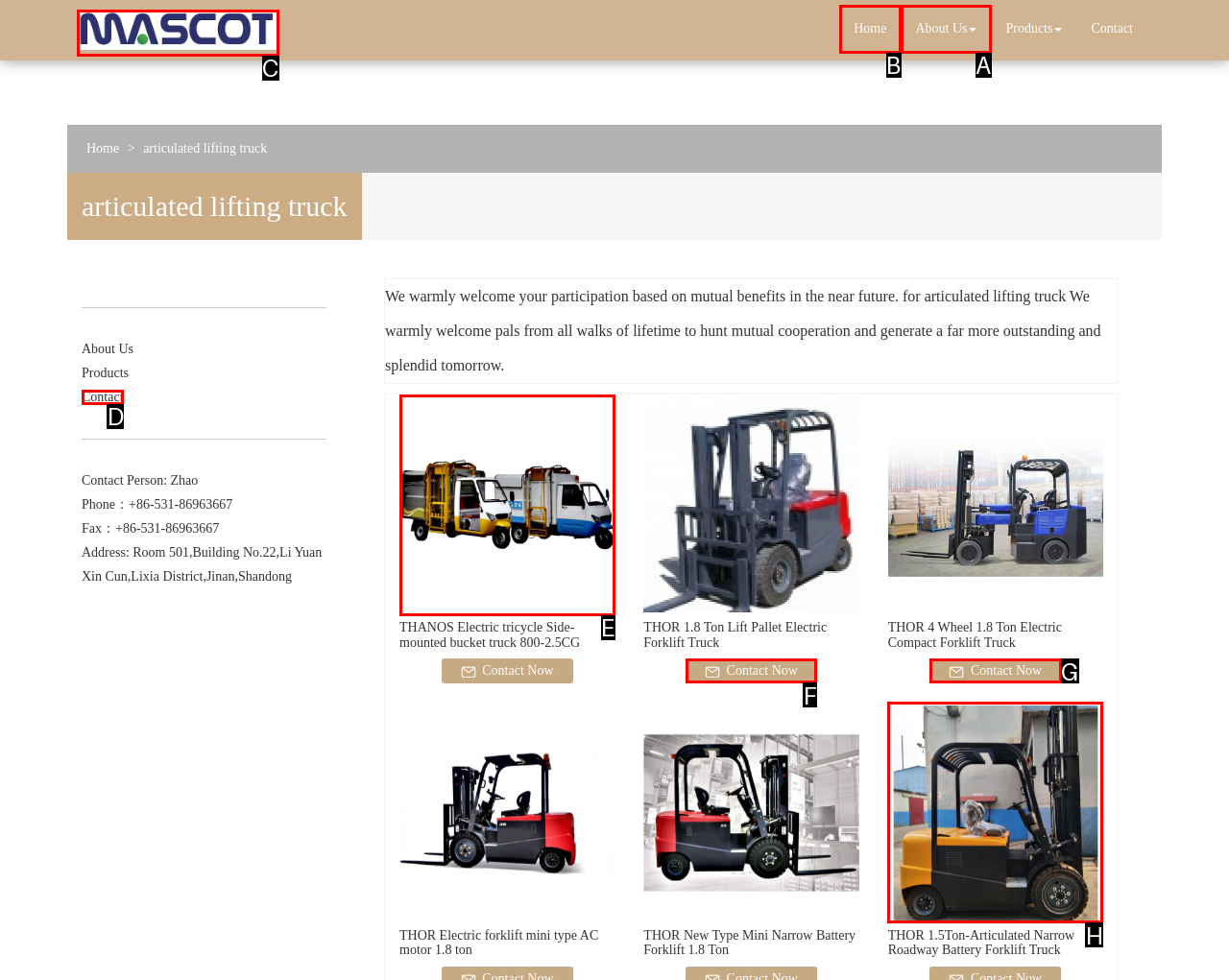Tell me which one HTML element I should click to complete the following task: Click on Home Answer with the option's letter from the given choices directly.

B